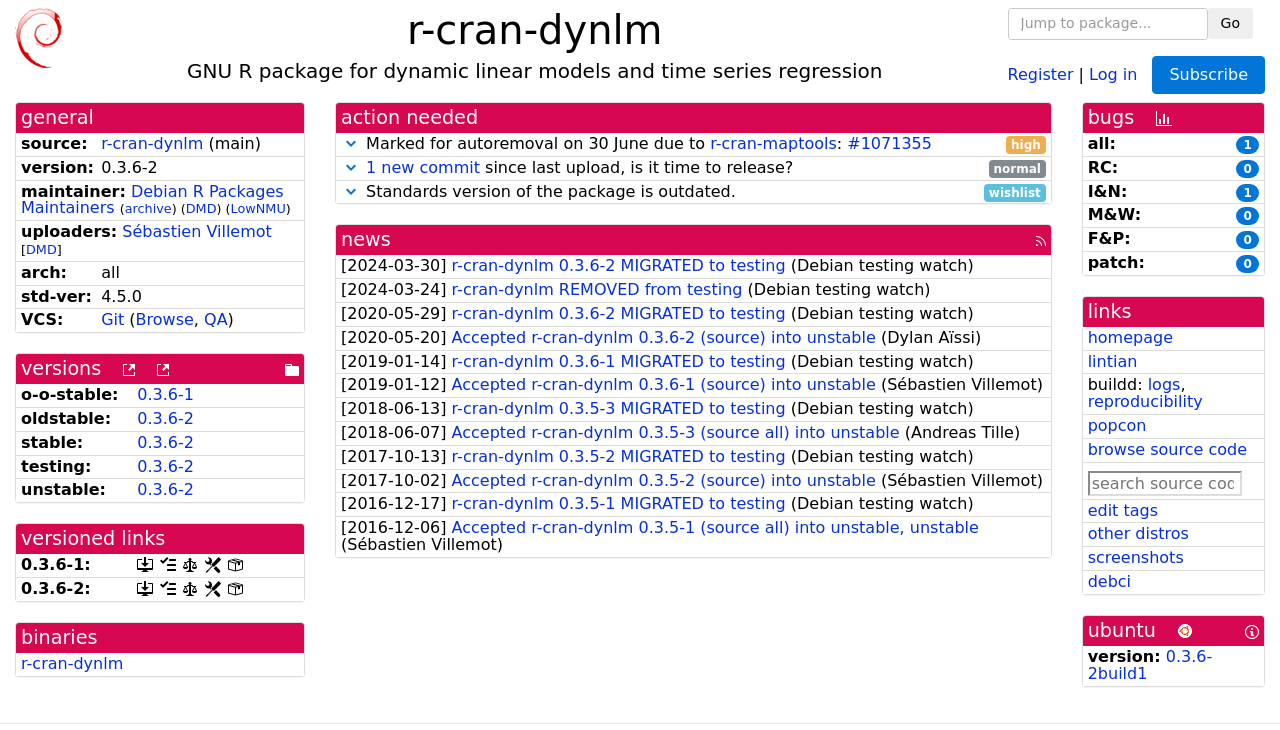What is the version of the package in Debian 10?
Please elaborate on the answer to the question with detailed information.

The version of the package in Debian 10 can be found in the section of the webpage that lists the versions of the package in different Debian releases. Specifically, it is listed under the 'Debian 10 (buster / oldoldstable)' section.